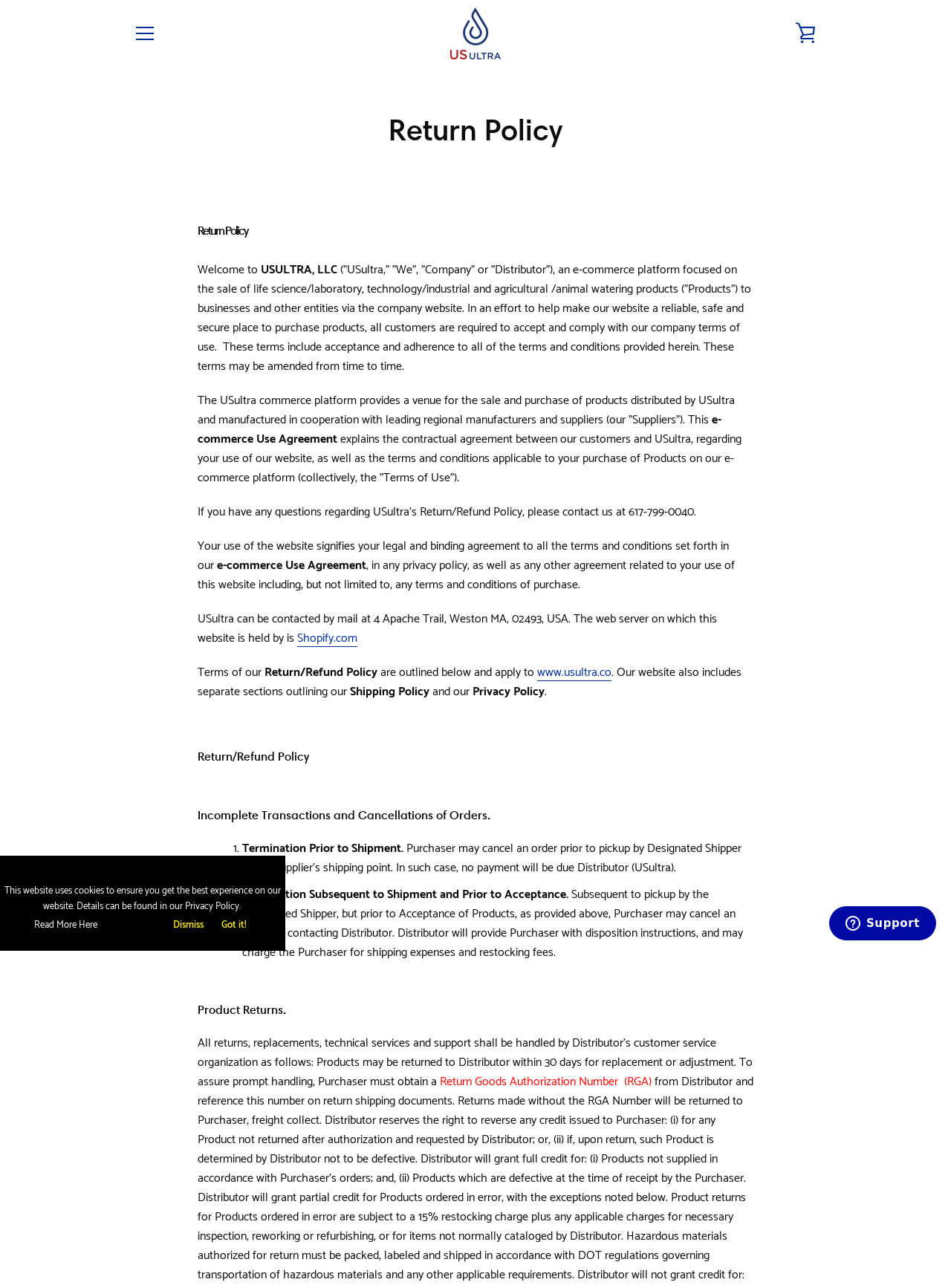What is the name of the platform that hosts USultra's website?
Please give a detailed and elaborate answer to the question based on the image.

The webpage mentions that the web server on which this website is held is Shopify.com, indicating that USultra's website is hosted on the Shopify platform.